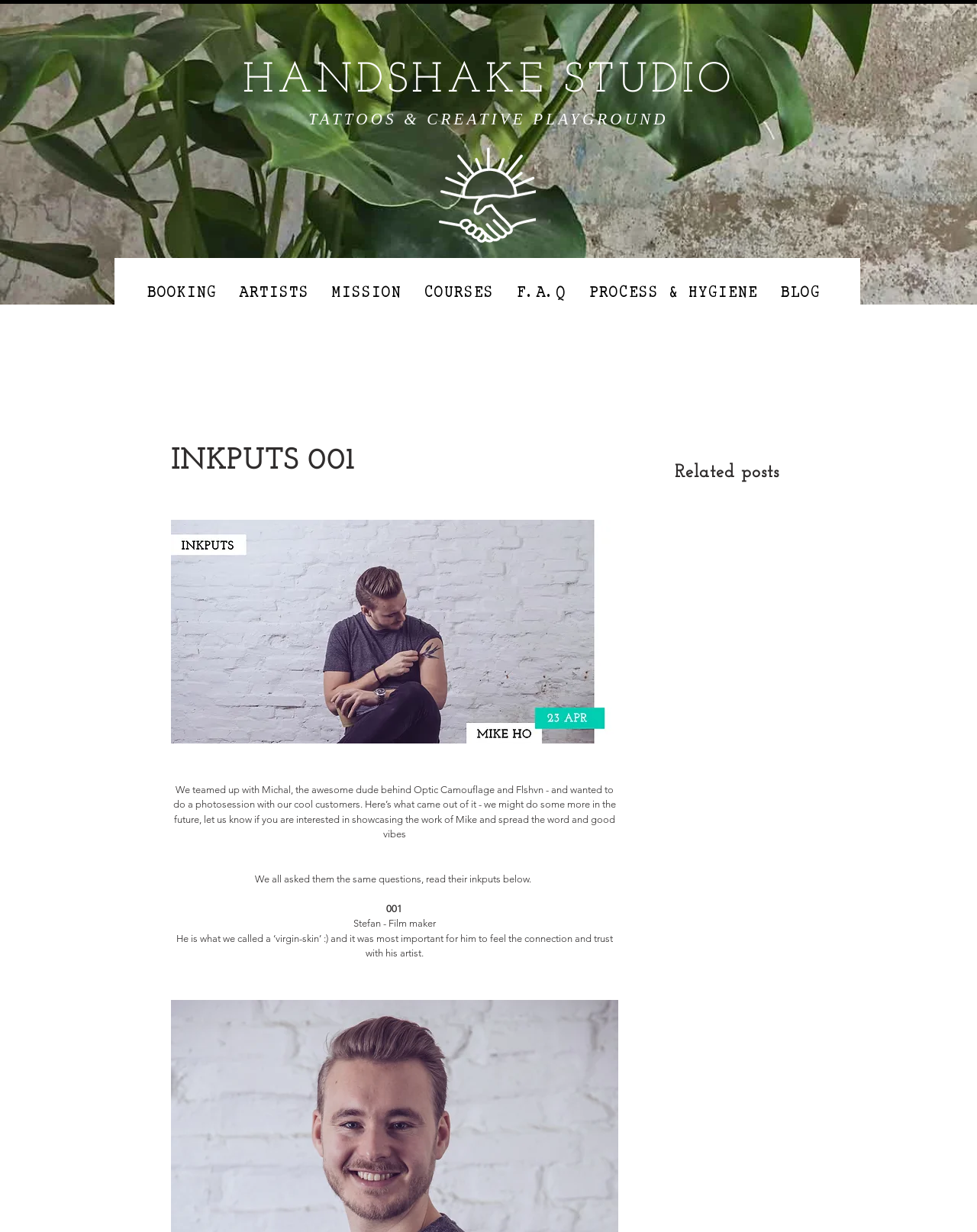Find the bounding box coordinates of the area to click in order to follow the instruction: "Click on the button below INKPUTS 001".

[0.175, 0.422, 0.632, 0.603]